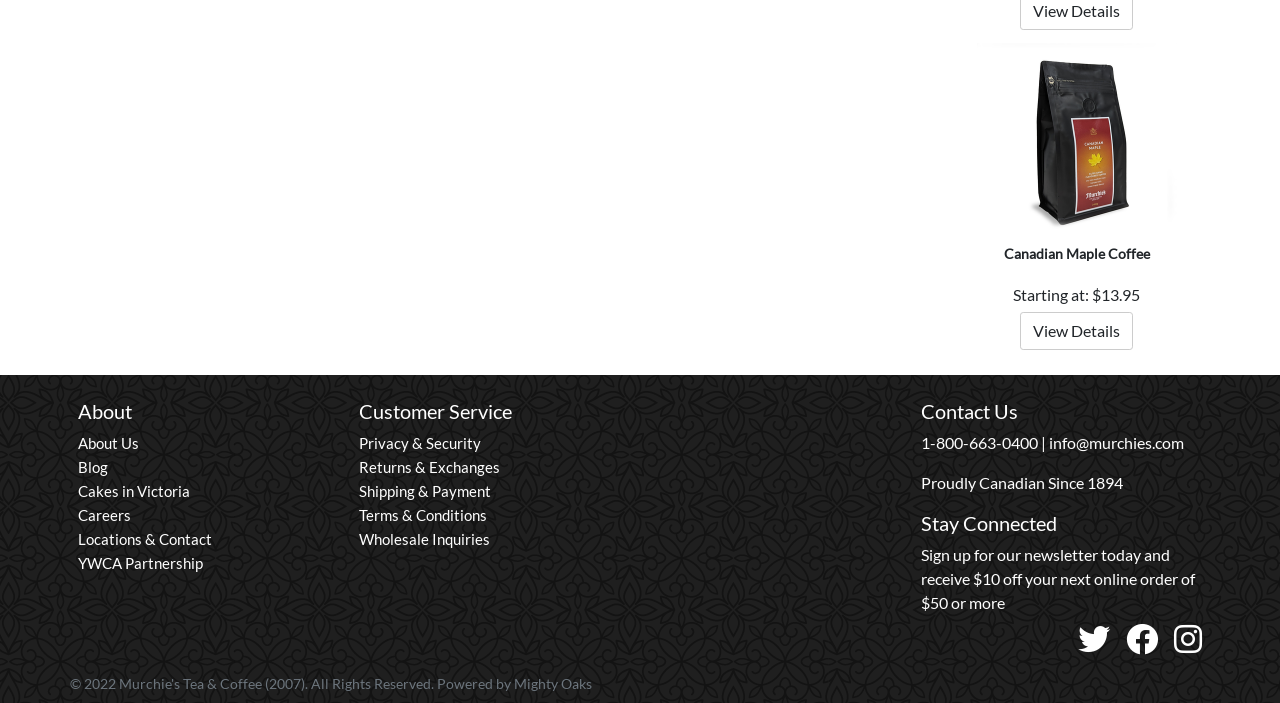Respond to the question with just a single word or phrase: 
What is the name of the coffee product?

Canadian Maple Coffee